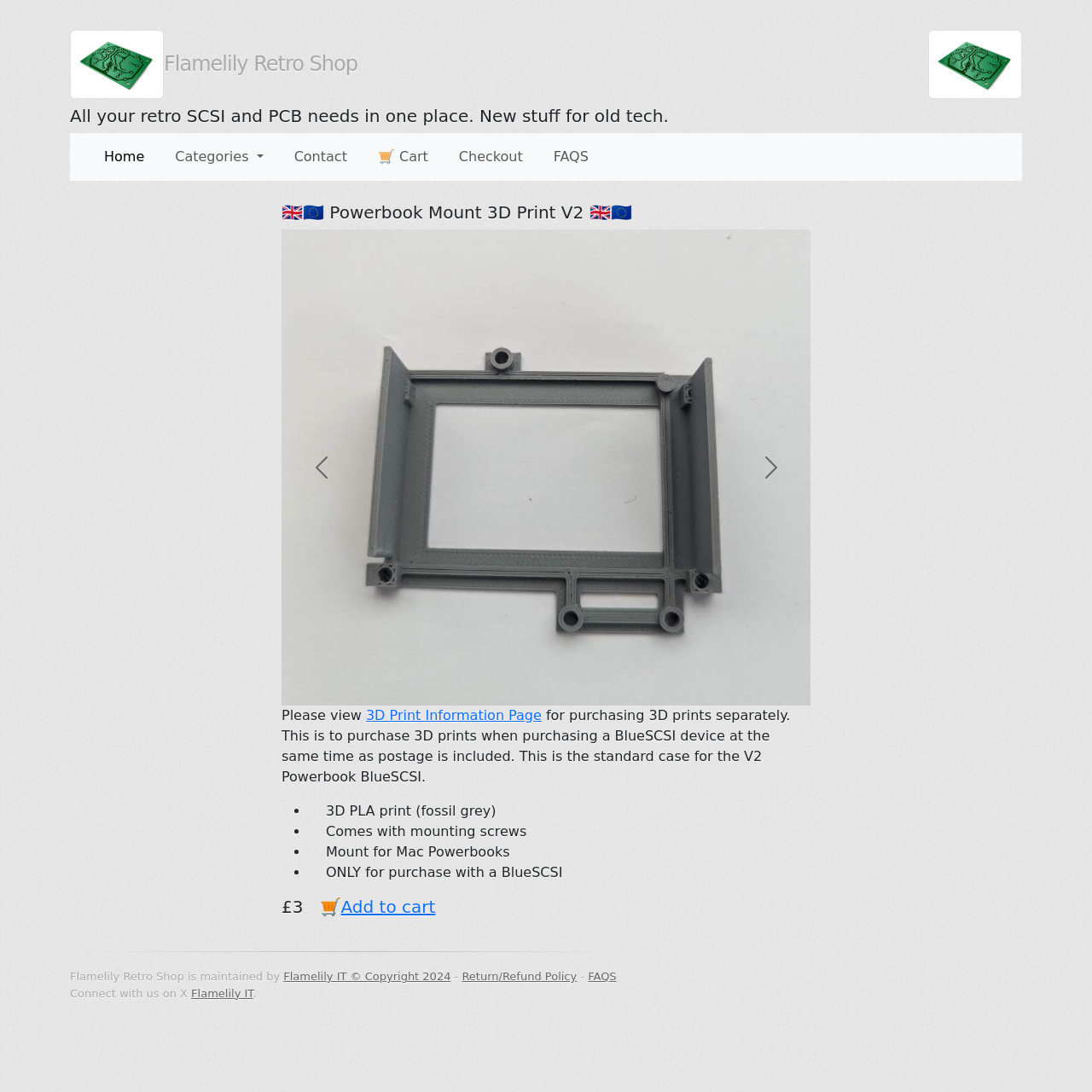Illustrate the webpage's structure and main components comprehensively.

The webpage is an online shop, specifically Flamelily Retro Shop, which specializes in retro SCSI and PCB needs. At the top, there is a logo of the shop on both the left and right sides, with a heading that reads "3D Powerbook Mount V2 | Flamelily Retro Shop". Below the logo, there is a heading that summarizes the shop's purpose: "All your retro SCSI and PCB needs in one place. New stuff for old tech."

The top navigation bar consists of several links, including "Home", "Categories", "Contact", "Cart", "Checkout", and "FAQS". 

The main content of the page is an article about a specific product, the "Powerbook Mount 3D Print V2". There is a large image of the product, with two buttons, "Previous" and "Next", below it. The product description is divided into sections, with headings and bullet points. The description mentions that the product is a 3D PLA print, comes with mounting screws, and is specifically designed for Mac Powerbooks. It also notes that the product can only be purchased with a BlueSCSI device.

Below the product description, there is a call-to-action button to add the product to the cart, priced at £3. 

At the bottom of the page, there is a section with copyright information, a link to the Return/Refund Policy, and a link to FAQs. There is also a message encouraging visitors to connect with the shop on X, a social media platform.